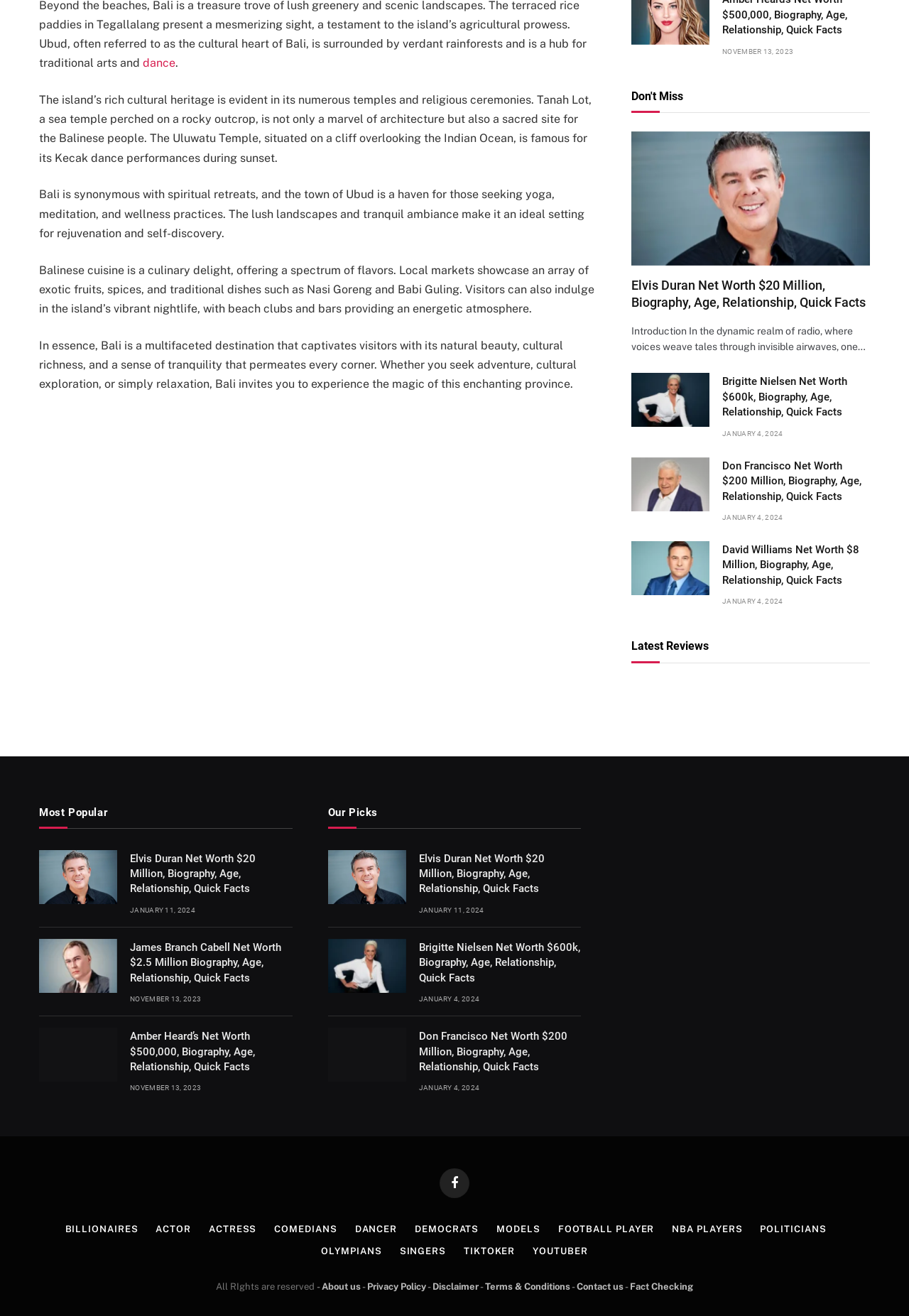Please find the bounding box for the UI element described by: "Contact us".

[0.634, 0.974, 0.688, 0.982]